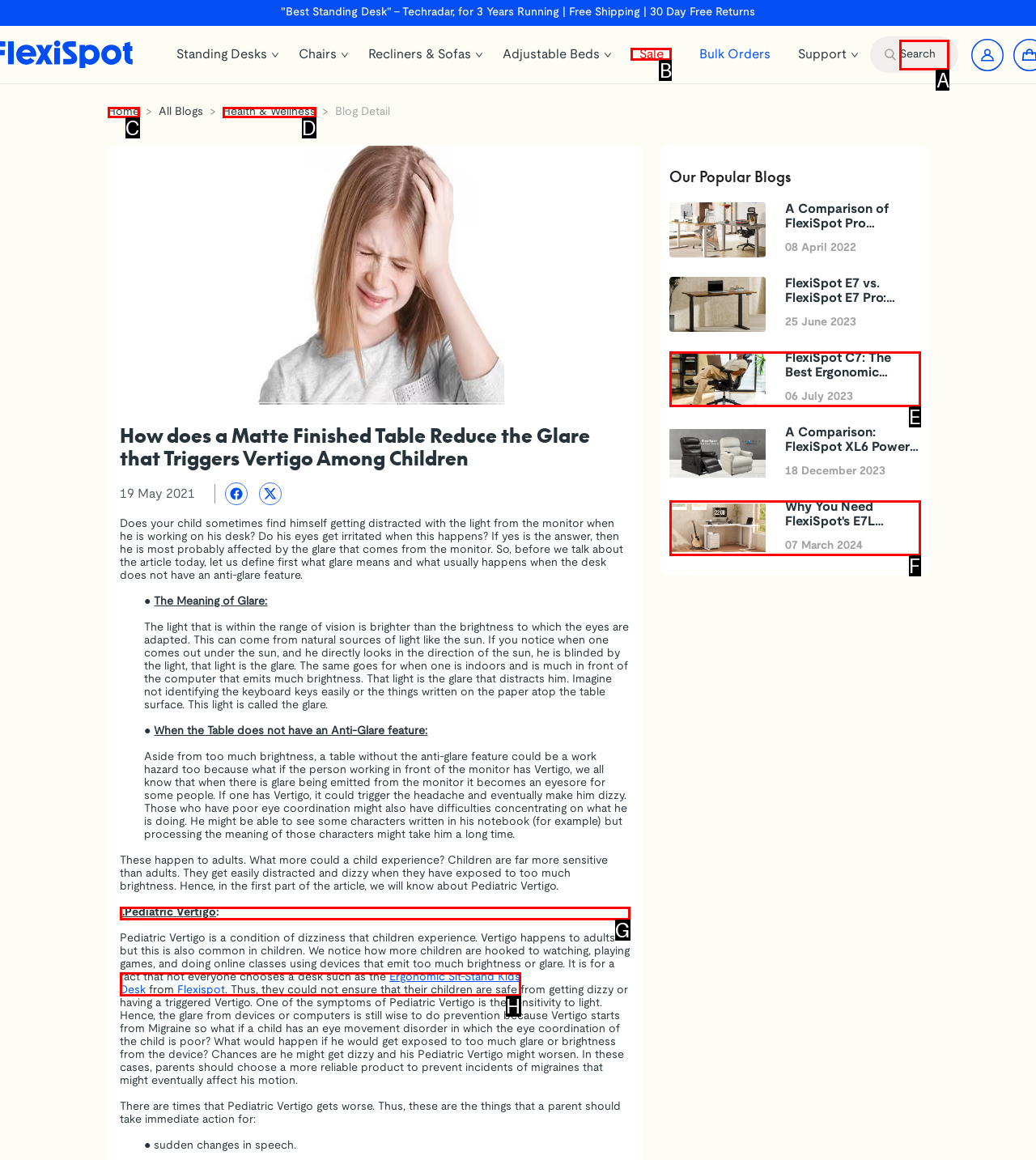Determine which HTML element to click for this task: Read about Pediatric Vertigo Provide the letter of the selected choice.

G